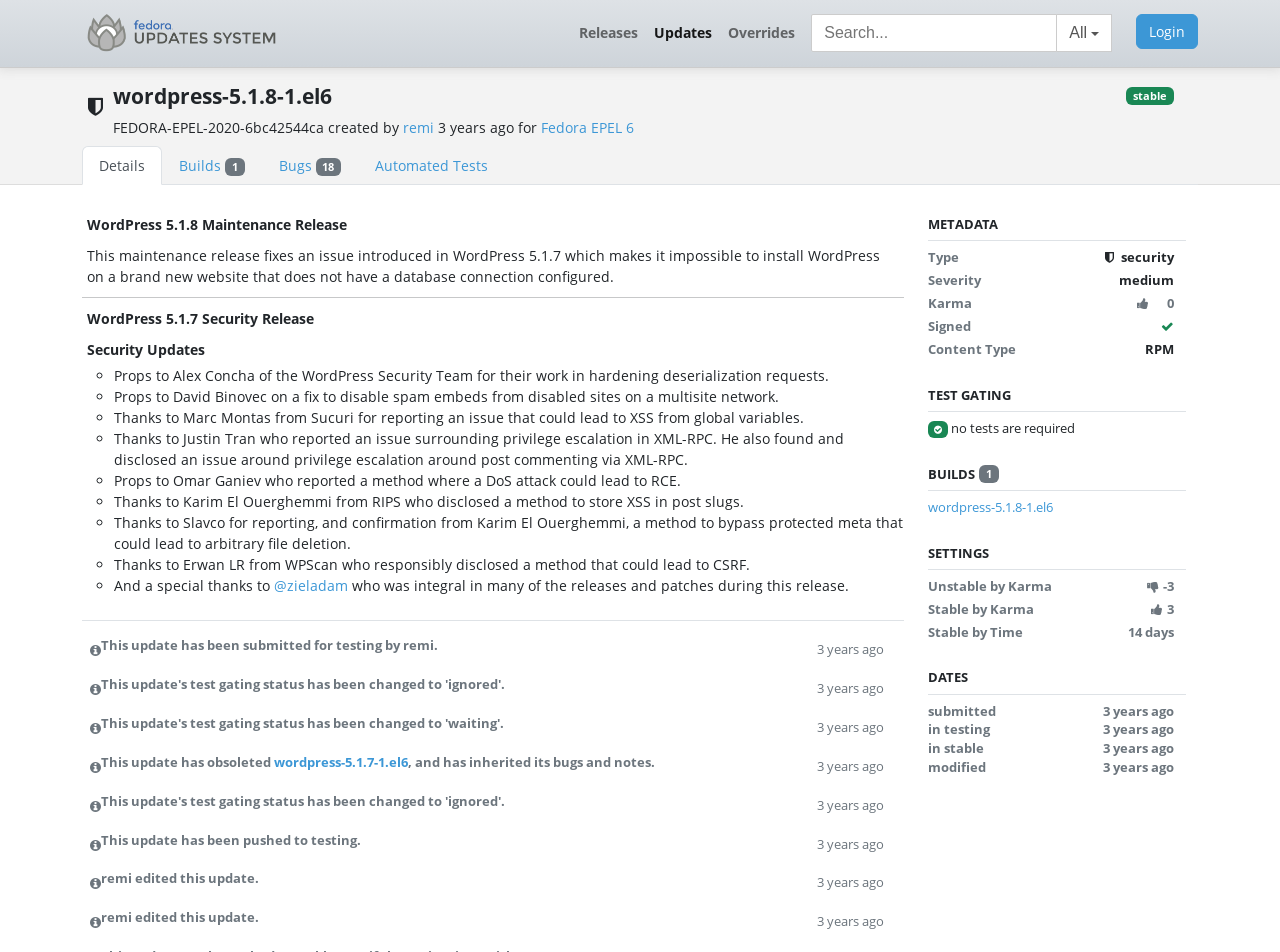Locate the bounding box coordinates of the area to click to fulfill this instruction: "View releases". The bounding box should be presented as four float numbers between 0 and 1, in the order [left, top, right, bottom].

[0.446, 0.015, 0.505, 0.054]